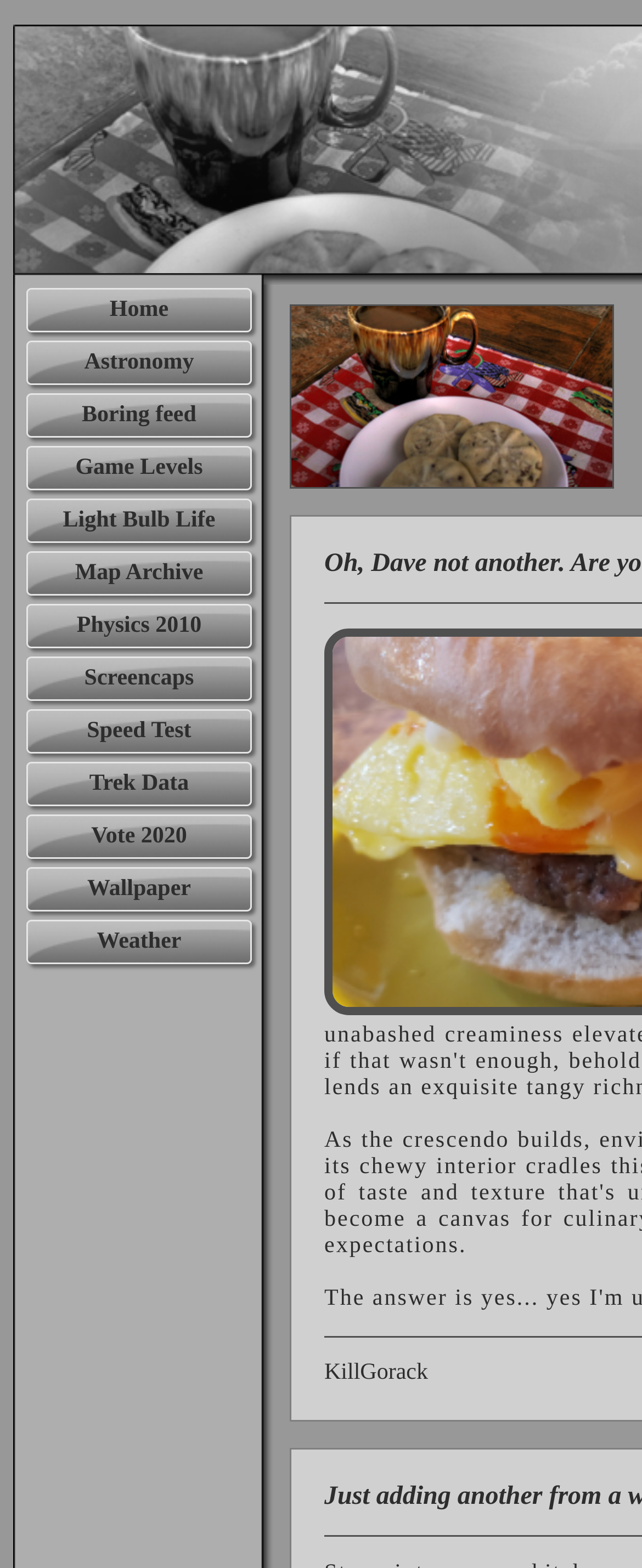Can you show the bounding box coordinates of the region to click on to complete the task described in the instruction: "go to home page"?

[0.041, 0.184, 0.392, 0.212]